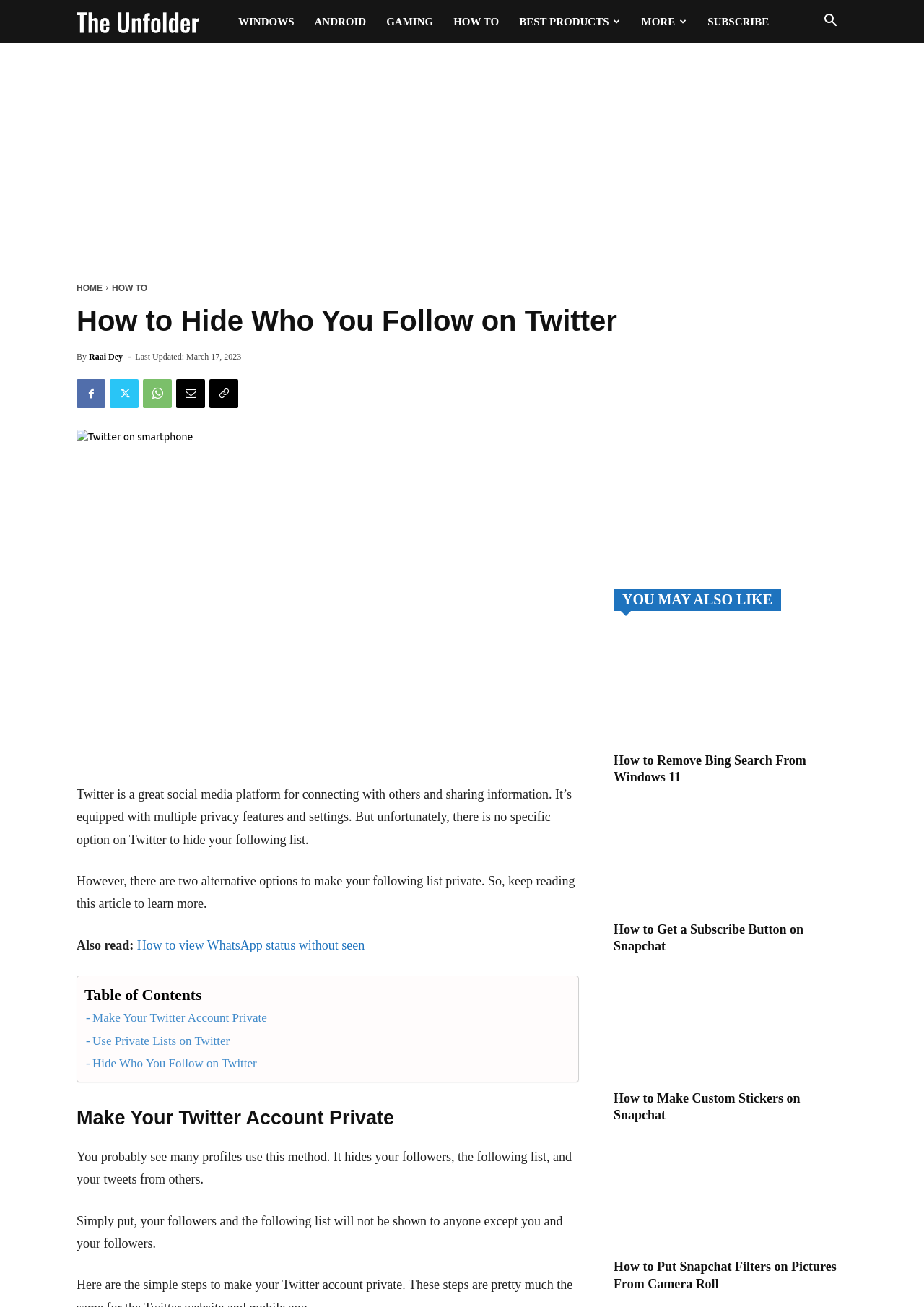Pinpoint the bounding box coordinates of the area that must be clicked to complete this instruction: "Read the article 'How to view WhatsApp status without seen'".

[0.148, 0.717, 0.395, 0.728]